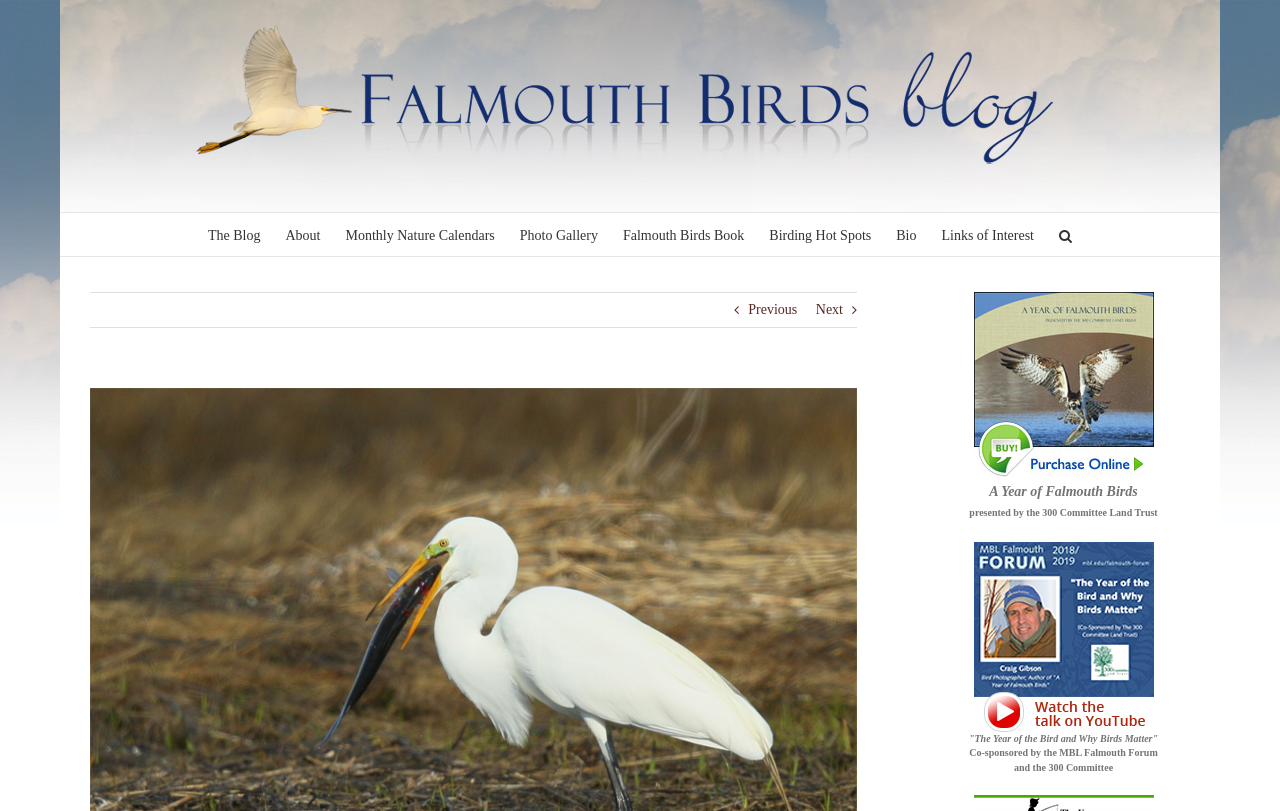Please identify the coordinates of the bounding box for the clickable region that will accomplish this instruction: "View Previous".

[0.585, 0.361, 0.623, 0.403]